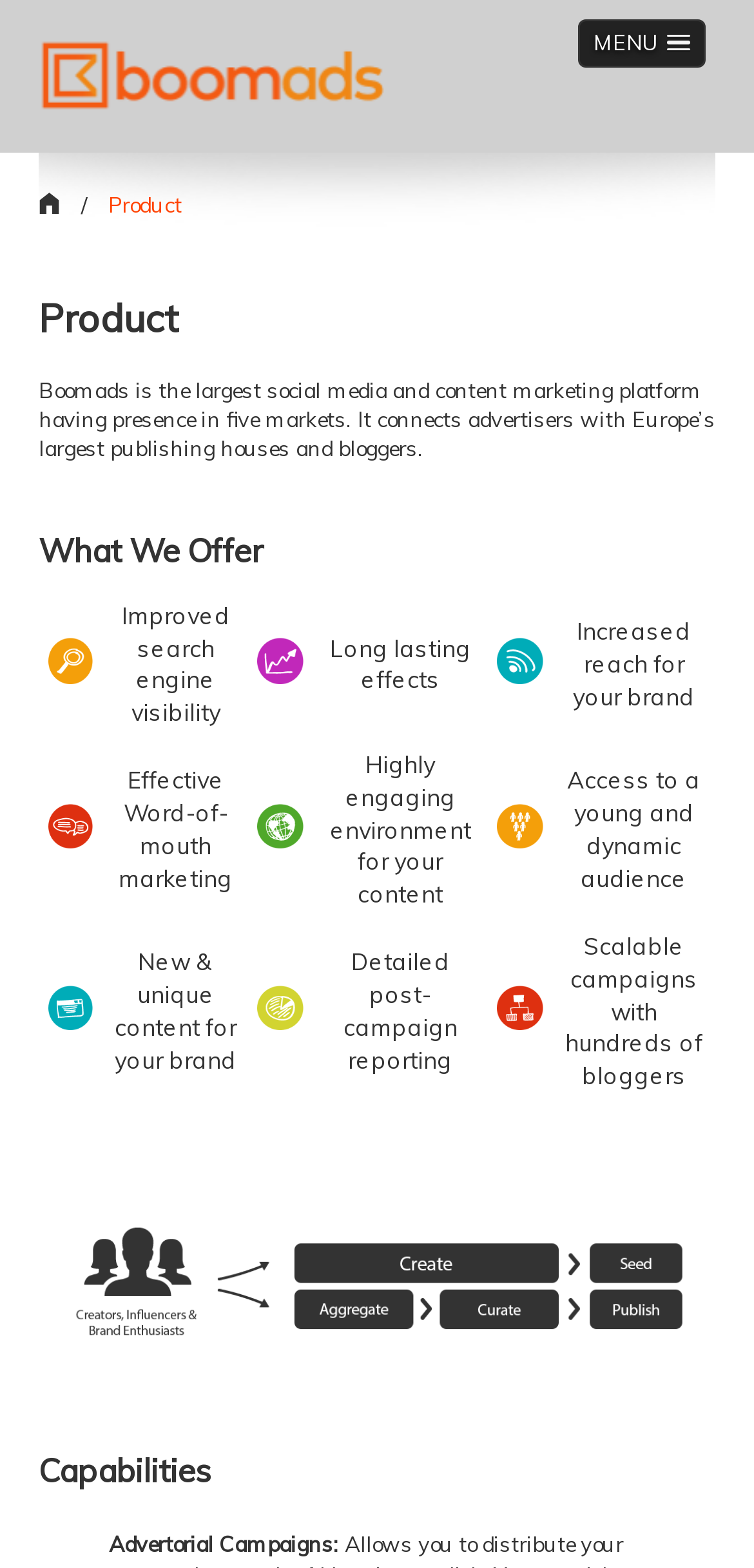Give a concise answer using only one word or phrase for this question:
How many offerings are listed under 'What We Offer'?

8